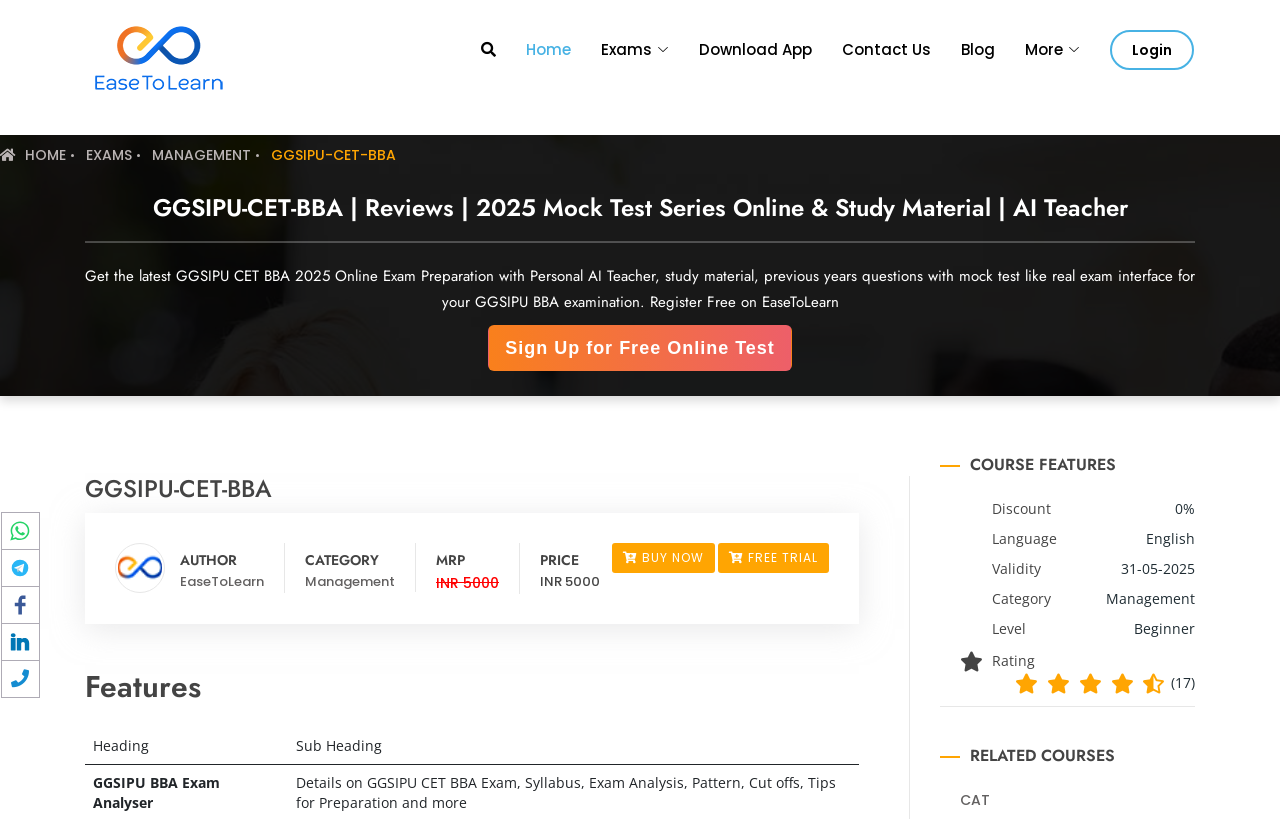Give a detailed overview of the webpage's appearance and contents.

This webpage is about GGSIPU CET BBA 2025 online exam preparation with a personal AI teacher, study material, and previous years' questions with a mock test. At the top left, there is a logo of "EaseToLearn" with a link to the website. Next to it, there are several navigation links, including "Home", "Exams", "Download App", "Contact Us", "Blog", and "More". On the right side, there is a "Login" link.

Below the navigation links, there is a heading that reads "GGSIPU-CET-BBA | Reviews | 2025 Mock Test Series Online & Study Material | AI Teacher". Underneath, there is a brief description of the webpage, which explains that it provides online exam preparation with a personal AI teacher, study material, and previous years' questions with a mock test.

On the left side, there is a section with a heading "GGSIPU-CET-BBA" and a link to "Sign Up for Free Online Test". Below it, there is a section with a heading "AUTHOR" and a link to "EaseToLearn". Next to it, there are sections with headings "CATEGORY", "MRP", and "PRICE", which display information about the course.

On the right side, there is a section with a heading "Features" and a table with two columns, "Heading" and "Sub Heading". Below it, there is a section with a heading "COURSE FEATURES" and several static text elements displaying information about the course, including discount, language, validity, category, level, and rating.

Further down, there is a section with a heading "RELATED COURSES" and a link to a related course, "CAT". At the bottom left, there are social media sharing buttons for WhatsApp, Telegram, Facebook, LinkedIn, and another unknown platform.

Overall, this webpage appears to be a course description page for GGSIPU CET BBA 2025 online exam preparation, providing information about the course features, pricing, and related courses, as well as links to sign up for a free online test and to access the course.